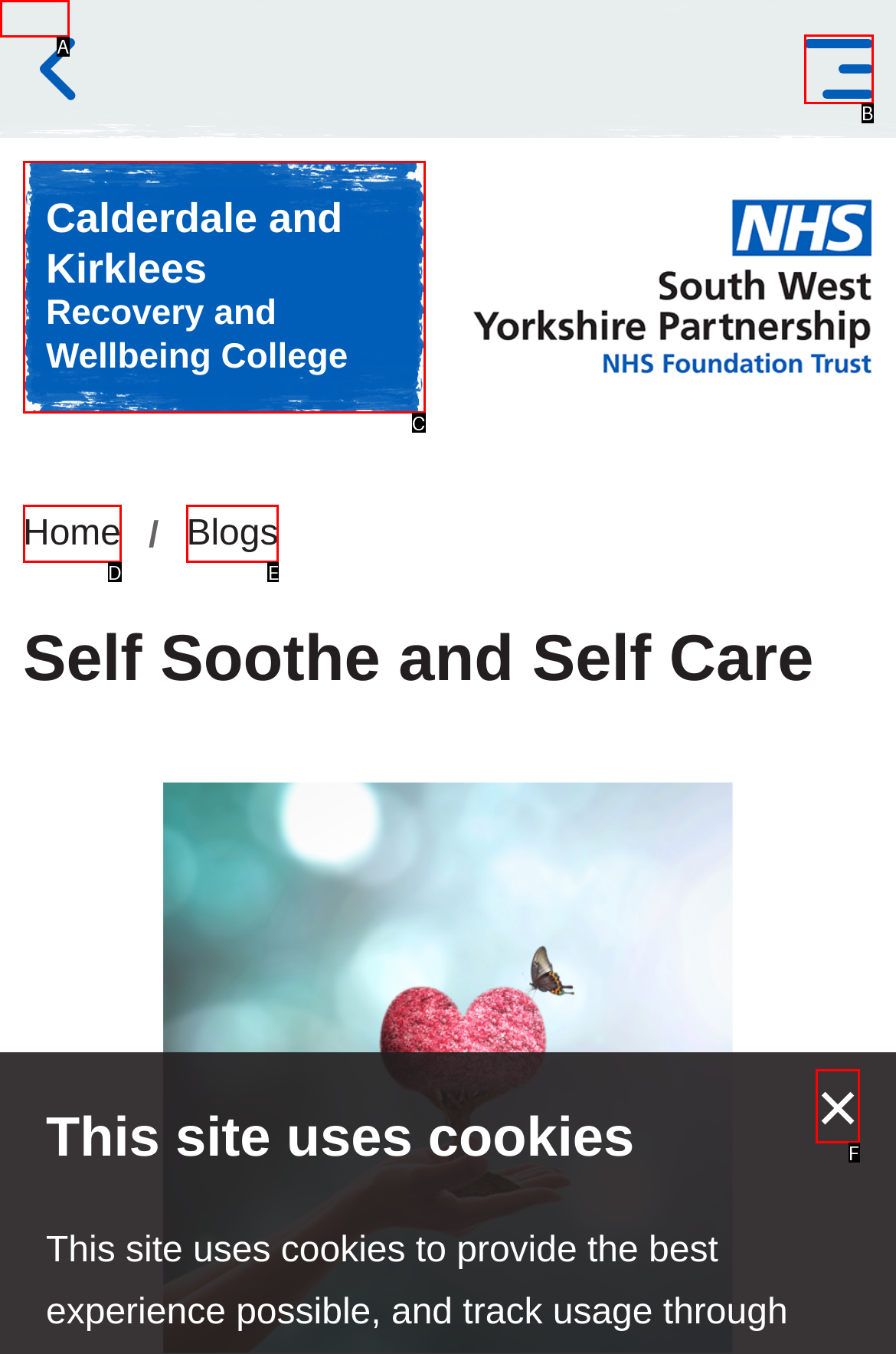Point out the HTML element that matches the following description: Skip to content
Answer with the letter from the provided choices.

A